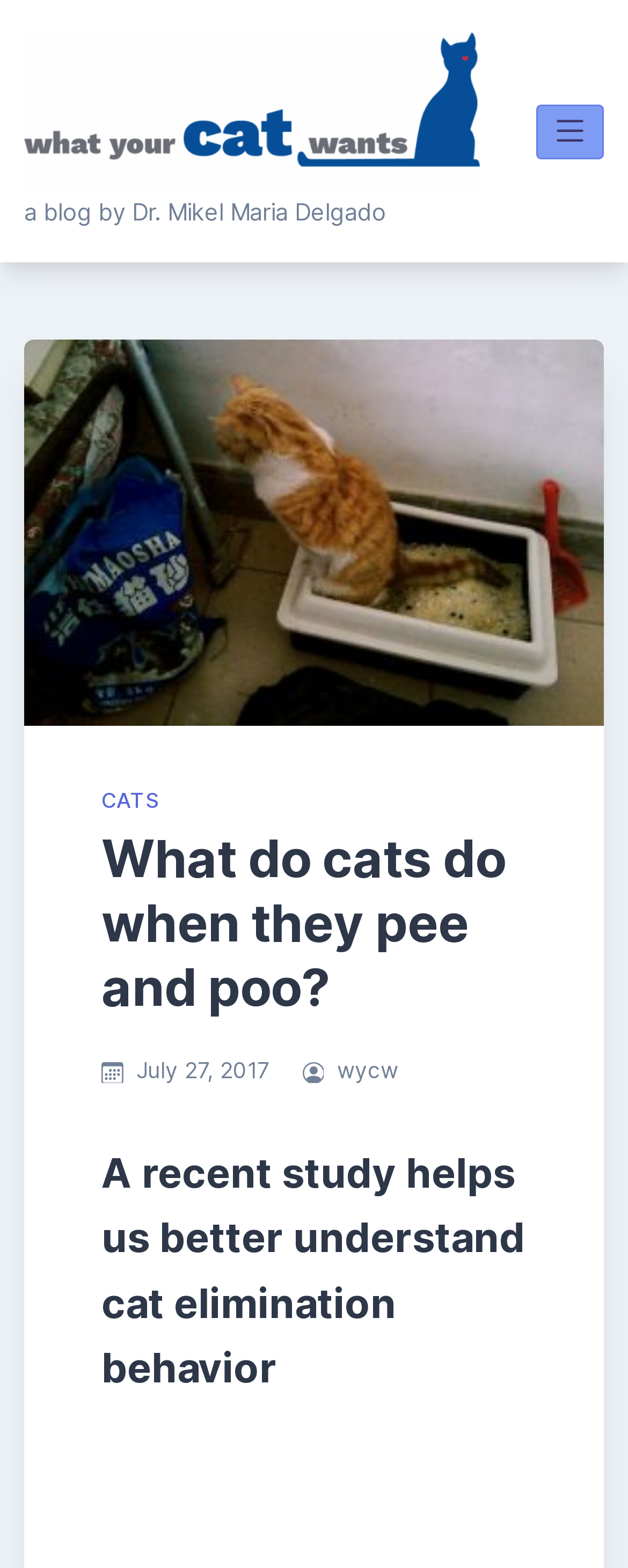Offer a detailed explanation of the webpage layout and contents.

The webpage appears to be a blog post about cat behavior, specifically focusing on what cats do when they eliminate. At the top left of the page, there is a link and a static text "a blog by Dr. Mikel Maria Delgado" which suggests that the blog is written by Dr. Mikel Maria Delgado. 

To the top right, there is a button with an image of a cat, which is likely a menu button. When expanded, it controls the primary menu. 

Below the top section, there is a main content area with a heading "What do cats do when they pee and poo?" which is the title of the blog post. This heading is accompanied by a small image to its right. 

Underneath the title, there is a subheading "A recent study helps us better understand cat elimination behavior" which summarizes the content of the blog post. 

On the same line as the subheading, there are three links: "July 27, 2017" which is likely the date the blog post was published, "wycw" which is unclear what it refers to, and "CATS" which might be a category or tag for the blog post. There are also two small images on this line, one to the left of the "July 27, 2017" link and one to the right of the "wycw" link.